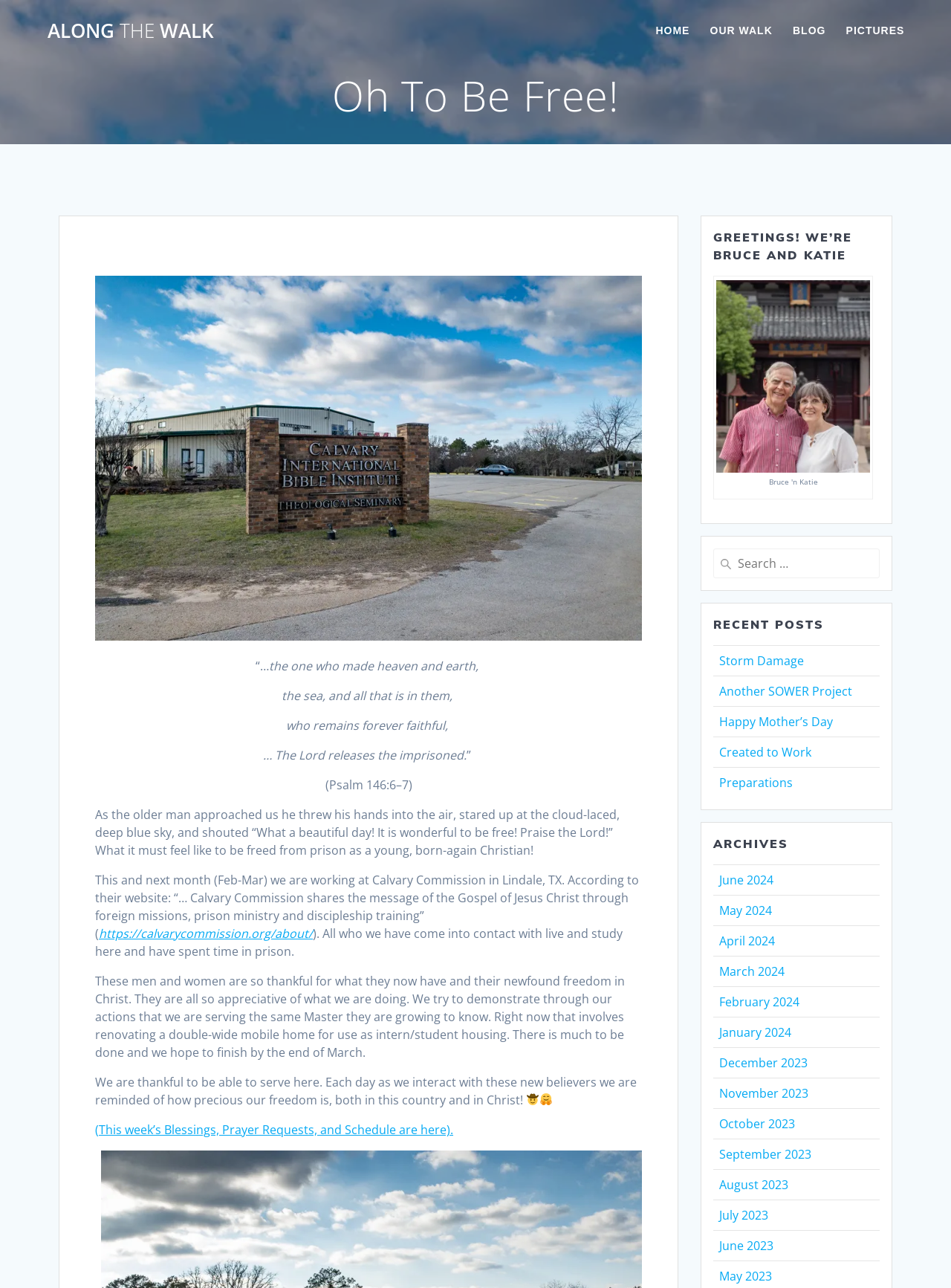Identify the bounding box coordinates for the element you need to click to achieve the following task: "Click on the 'ALONG THE WALK' link". The coordinates must be four float values ranging from 0 to 1, formatted as [left, top, right, bottom].

[0.05, 0.017, 0.225, 0.032]